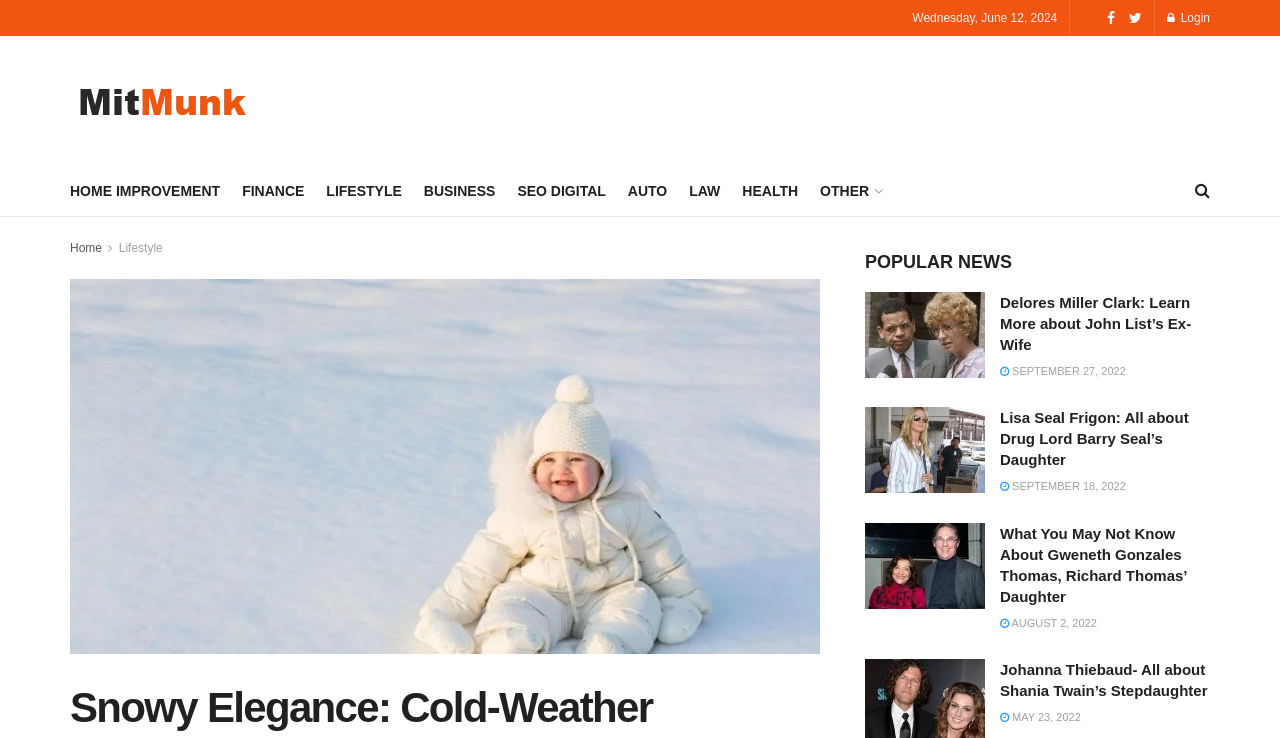What is the date displayed at the top of the webpage?
Carefully analyze the image and provide a detailed answer to the question.

I found the date by looking at the top of the webpage, where I saw a static text element with the content 'Wednesday, June 12, 2024'.